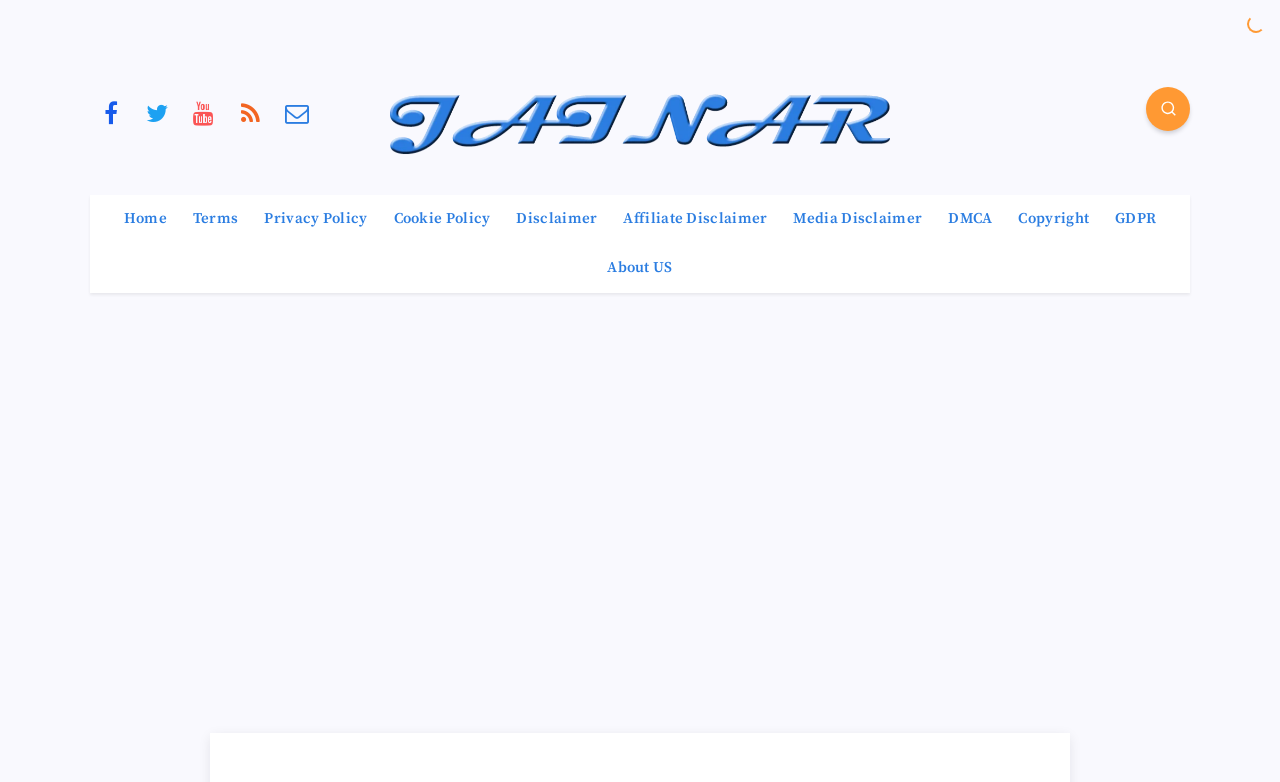Offer an in-depth caption of the entire webpage.

The webpage appears to be a copyright information page for the website jainar.net. At the top left, there is a link to the website's homepage, "JAINAR", accompanied by an image with the same name. To the right of this, there is a small, unidentified image. 

Below these elements, there is a row of links, including "Home", "Terms", "Privacy Policy", "Cookie Policy", "Disclaimer", "Affiliate Disclaimer", "Media Disclaimer", "DMCA", "Copyright", and "GDPR". These links are positioned horizontally, with "Home" on the left and "GDPR" on the right.

Further down, there is a link to "About US" positioned slightly above the center of the page. Above this link, there are five social media links: "Facebook", "Twitter", "Youtube", "RSS", and "Email", arranged horizontally from left to right.

The majority of the page is occupied by an advertisement iframe, which spans almost the entire width of the page and takes up most of the vertical space.